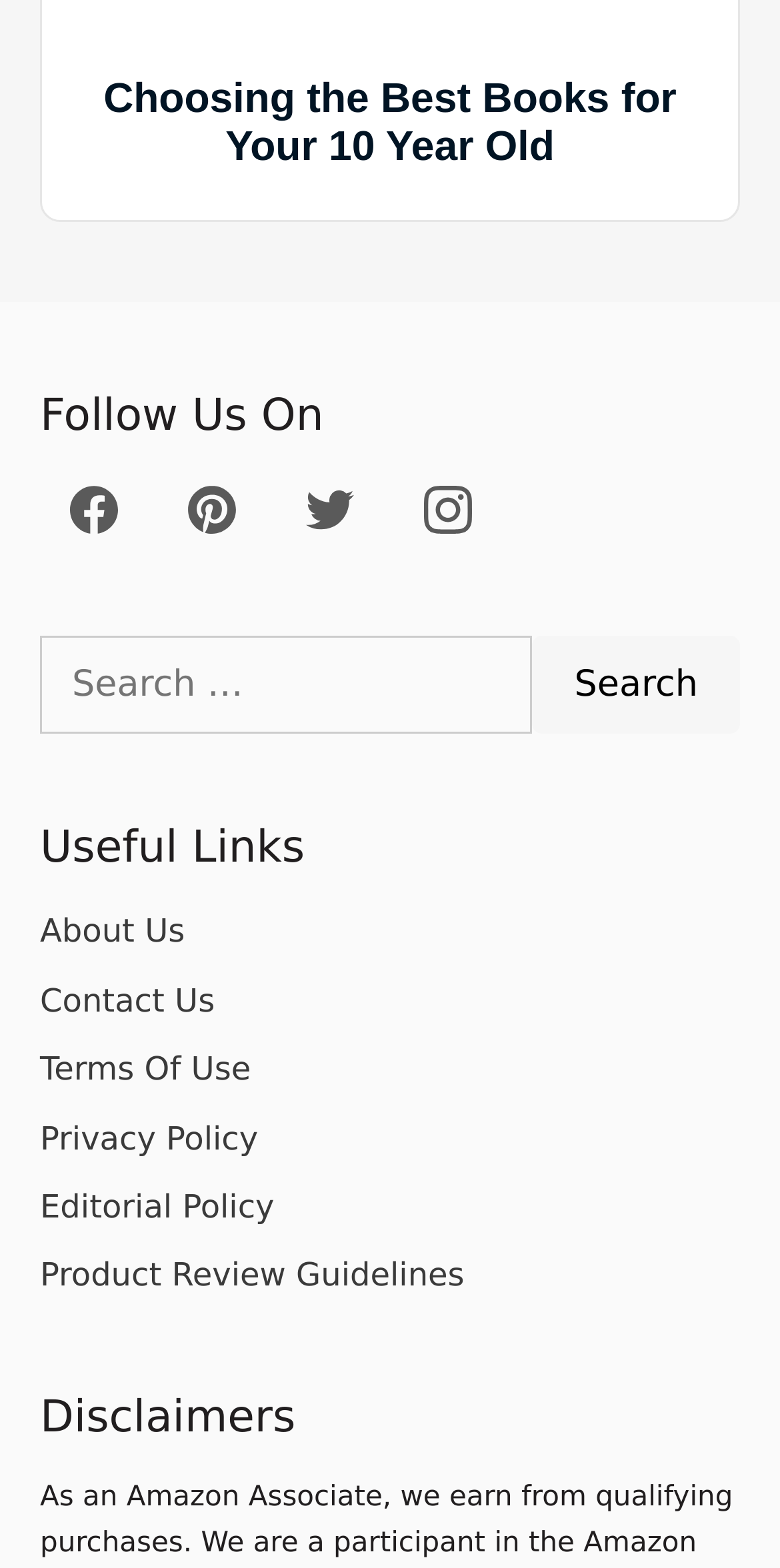Please identify the bounding box coordinates of the element on the webpage that should be clicked to follow this instruction: "Read about the editorial policy". The bounding box coordinates should be given as four float numbers between 0 and 1, formatted as [left, top, right, bottom].

[0.051, 0.757, 0.352, 0.782]